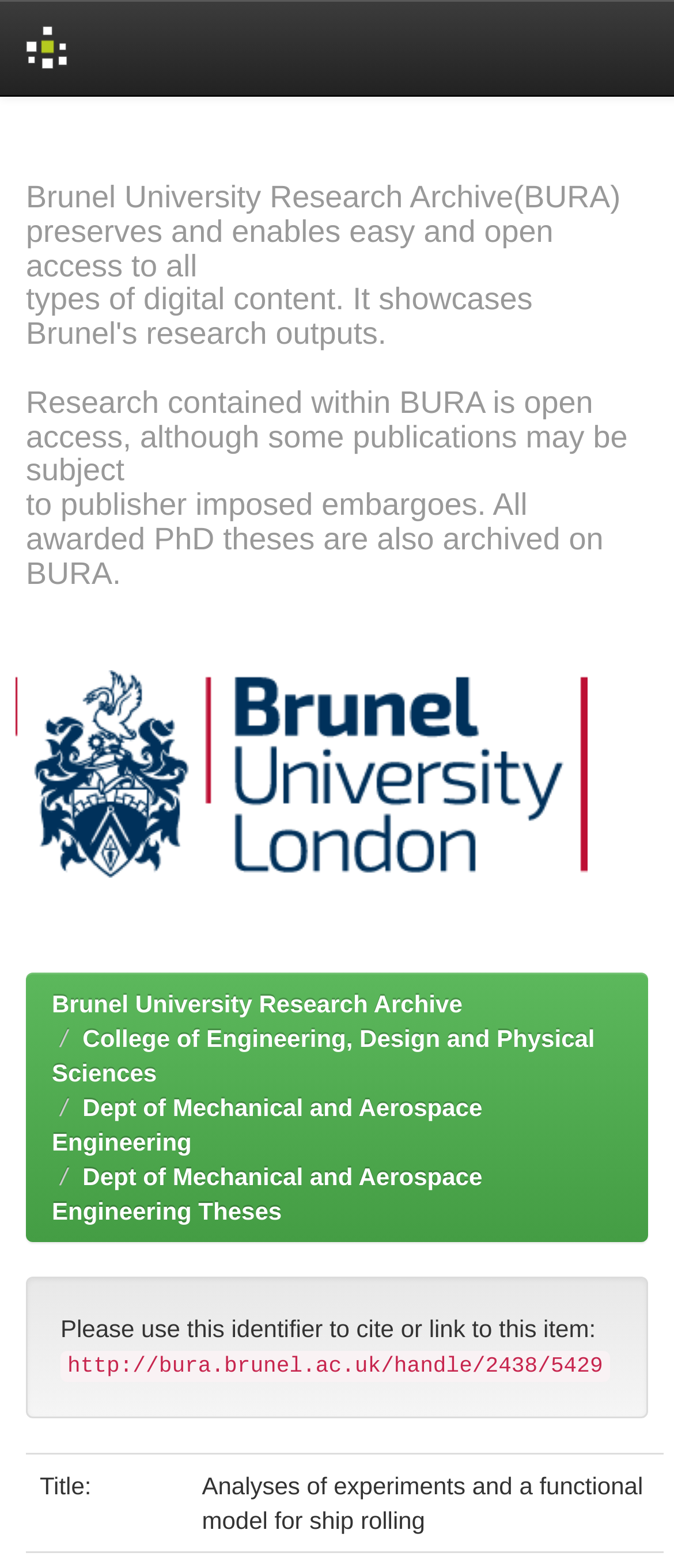Locate the bounding box of the user interface element based on this description: "alt="DSpace logo"".

[0.0, 0.0, 0.14, 0.061]